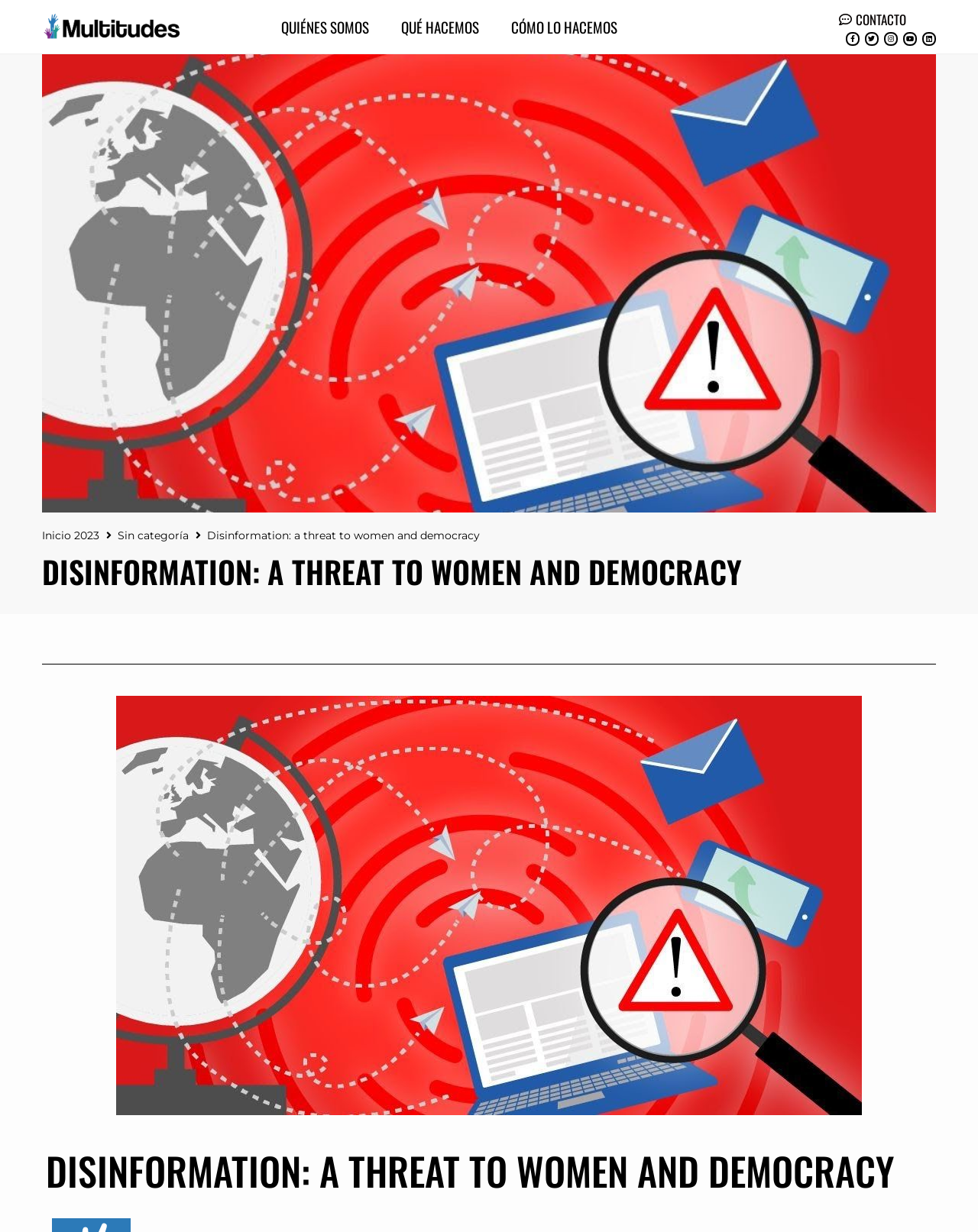Based on the element description Inicio 2023, identify the bounding box of the UI element in the given webpage screenshot. The coordinates should be in the format (top-left x, top-left y, bottom-right x, bottom-right y) and must be between 0 and 1.

[0.043, 0.428, 0.102, 0.441]